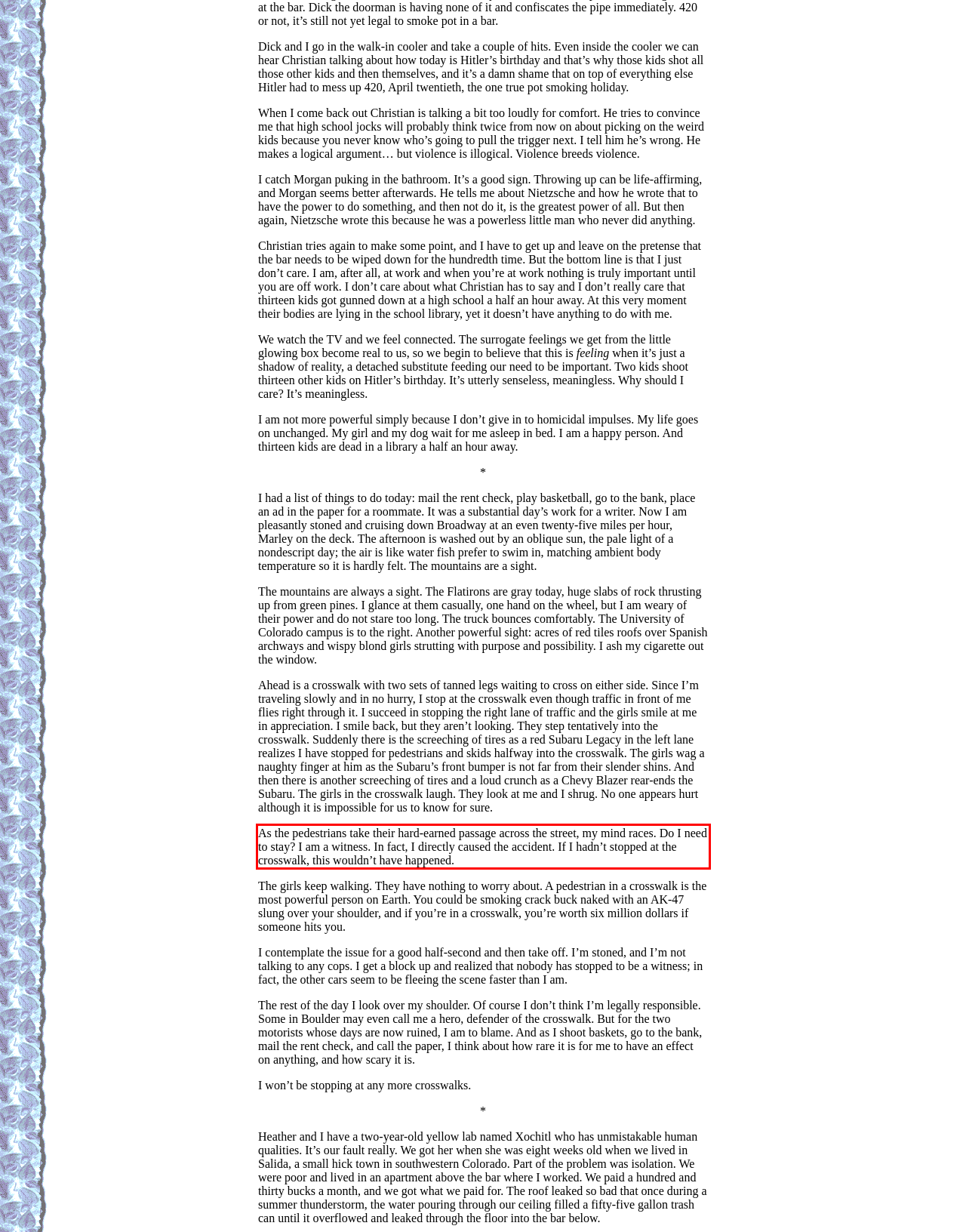Perform OCR on the text inside the red-bordered box in the provided screenshot and output the content.

As the pedestrians take their hard-earned passage across the street, my mind races. Do I need to stay? I am a witness. In fact, I directly caused the accident. If I hadn’t stopped at the crosswalk, this wouldn’t have happened.